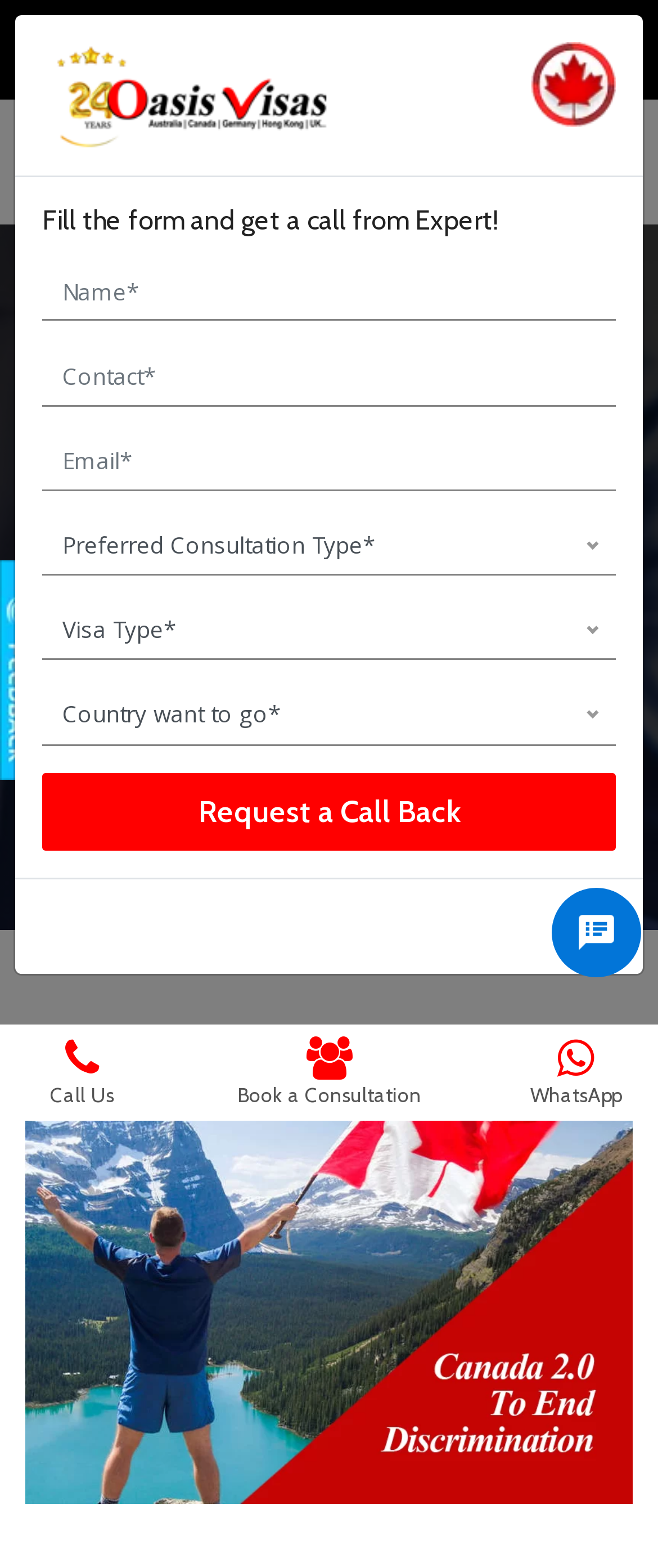What is the company name?
Using the image as a reference, answer the question with a short word or phrase.

Oasis Resource Management Pvt Ltd